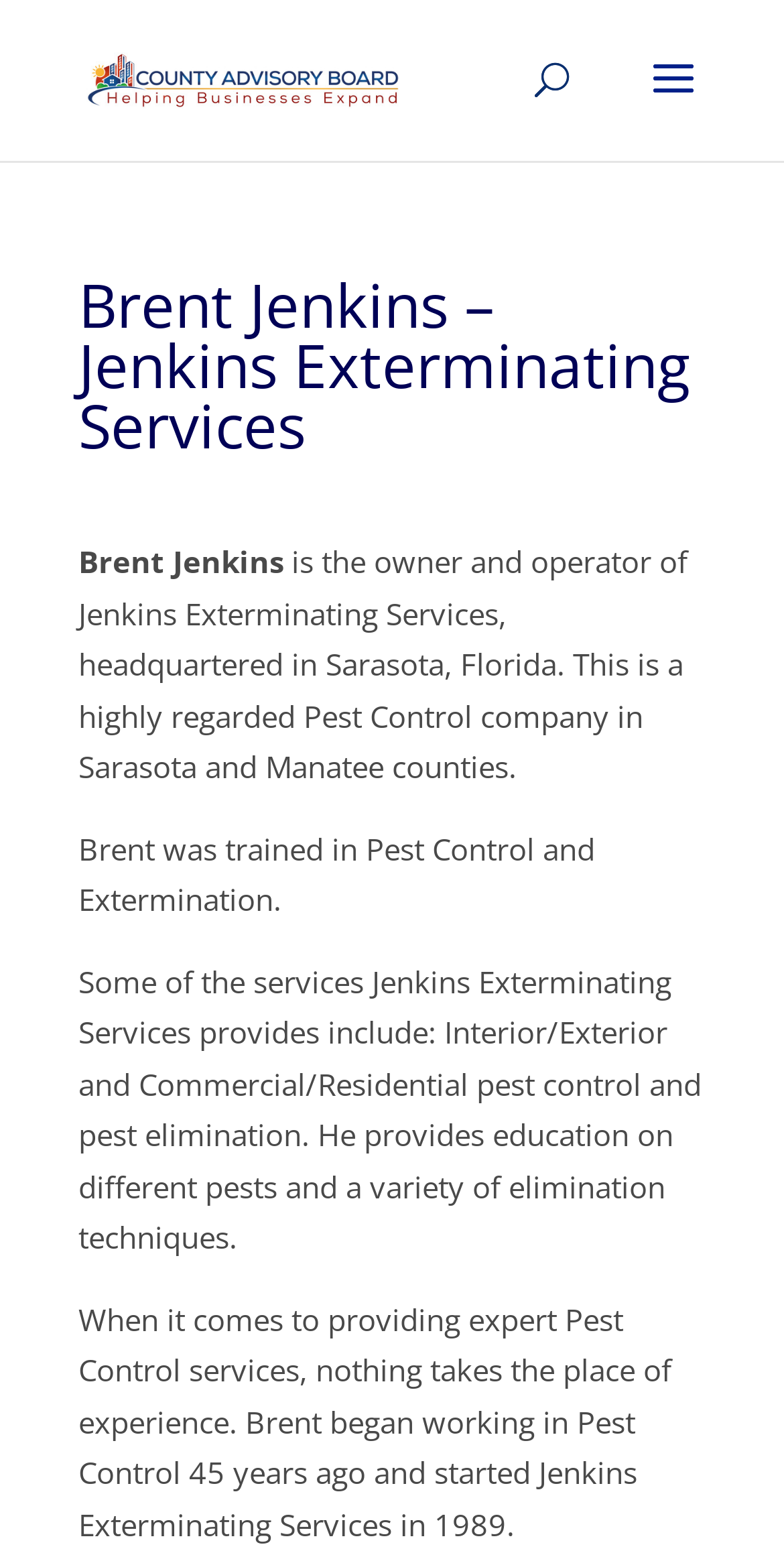How many years of experience does Brent have in Pest Control?
Answer with a single word or phrase, using the screenshot for reference.

45 years